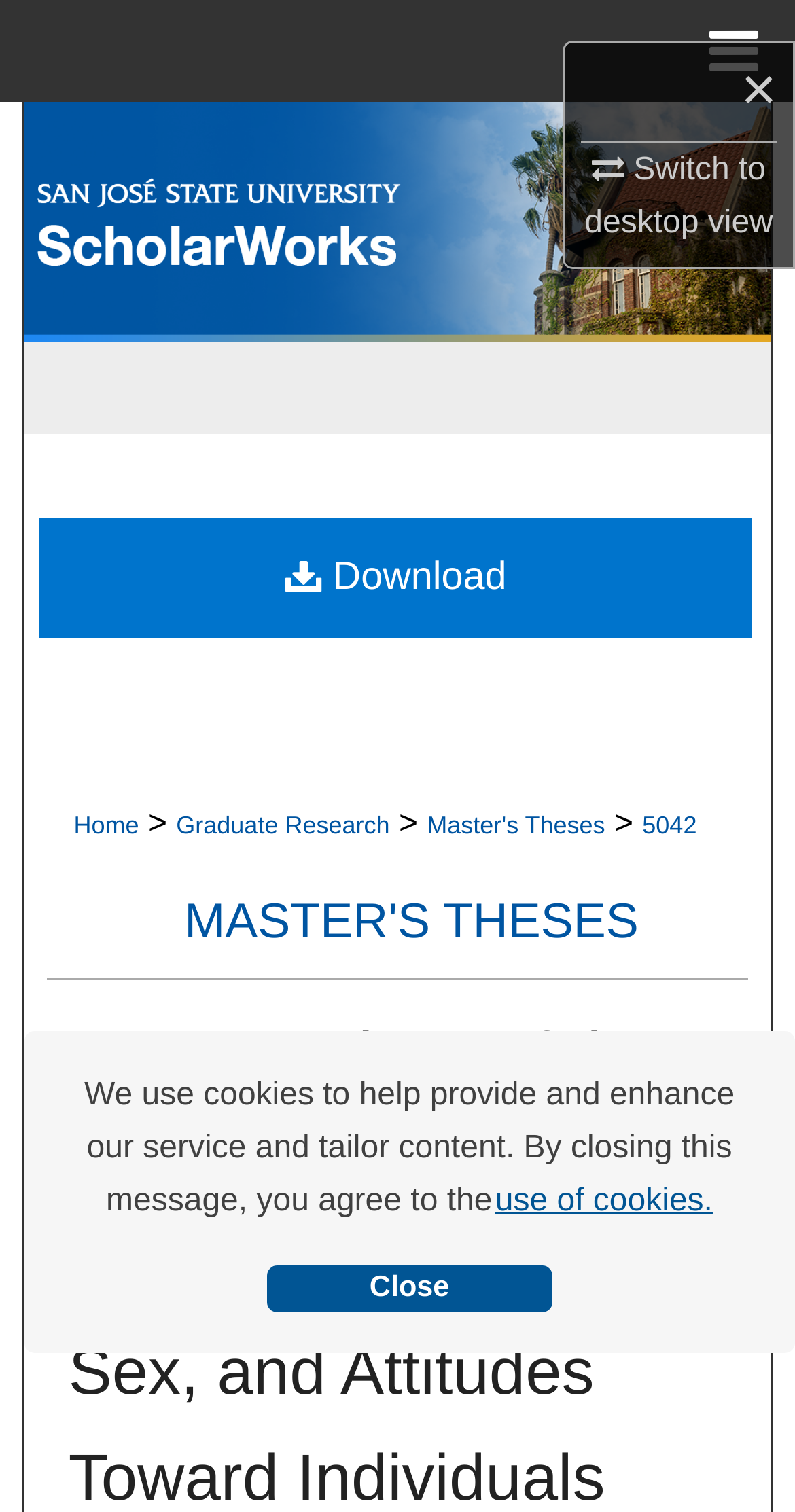Please identify the bounding box coordinates of the region to click in order to complete the given instruction: "Search". The coordinates should be four float numbers between 0 and 1, i.e., [left, top, right, bottom].

[0.0, 0.067, 1.0, 0.135]